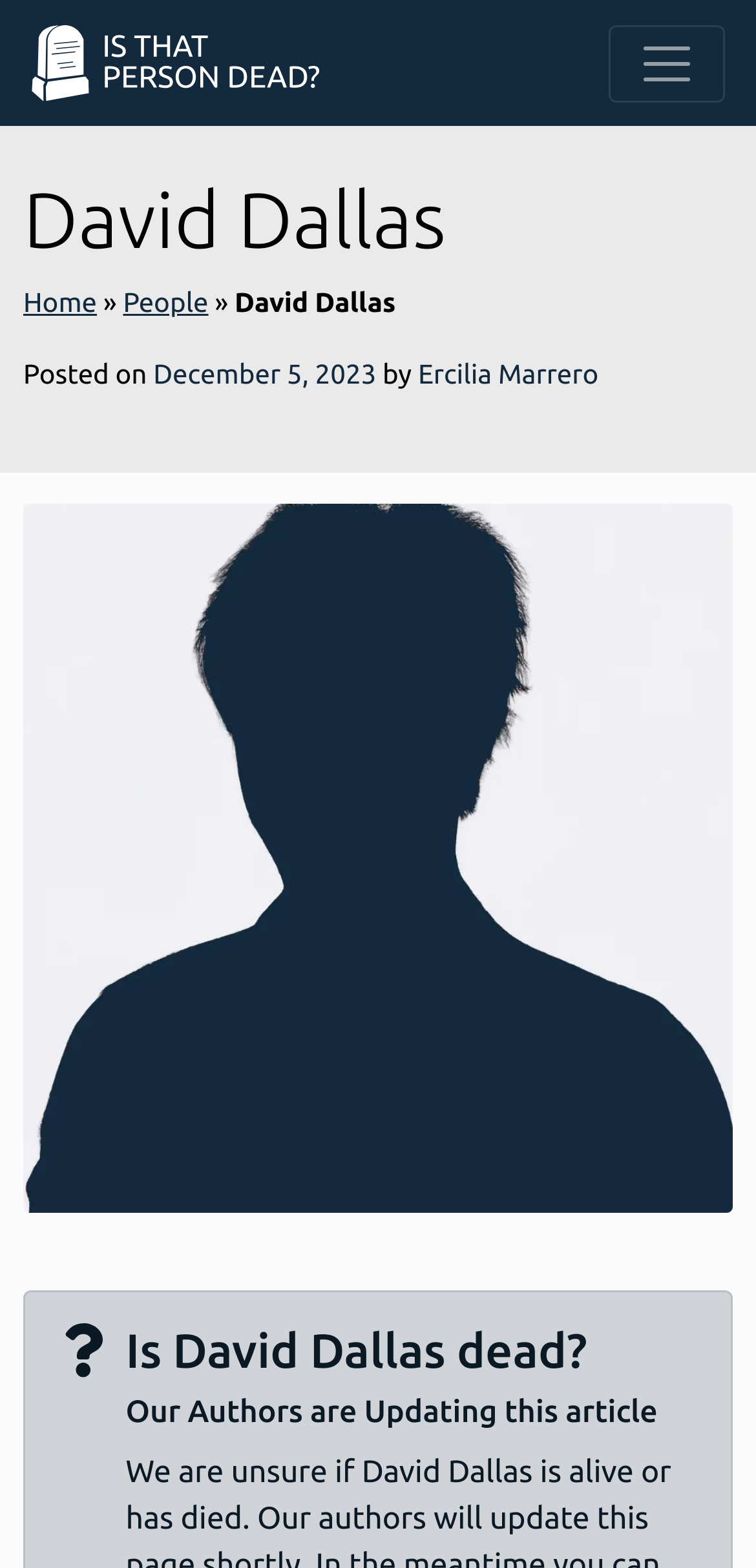Generate a comprehensive caption for the webpage you are viewing.

The webpage is about David Dallas, providing information on whether he is dead or alive, his age, birthplace, and Zodiac sign. At the top, there is a main navigation bar with a heading "Main Navigation" and a link "Is That Person Dead?" accompanied by an SVG icon. Below the navigation bar, there is a header section with a heading "David Dallas" and a breadcrumb navigation menu showing the path "Home » People » David Dallas".

On the left side of the page, there is a section with a heading "Posted on" followed by the date "December 5, 2023" and the author's name "Ercilia Marrero". On the right side of this section, there is a large image of a person's silhouette.

The main content of the page is divided into two sections. The top section has a heading "Is David Dallas dead?" and a static text "Our Authors are updating this article". The bottom section is not explicitly described in the accessibility tree, but it likely contains the main content about David Dallas's life and status.

There are two images on the page: a small icon in the navigation bar and a large image of a person's silhouette. There are also several links, including "Is That Person Dead?", "Home", "People", and "December 5, 2023".